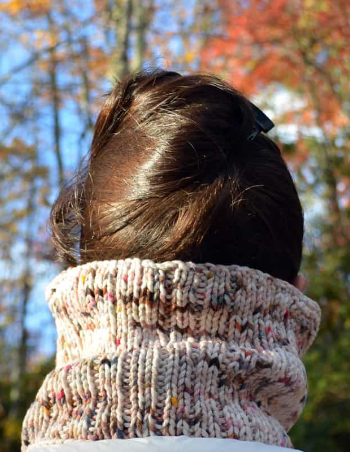Based on the image, provide a detailed response to the question:
What are the dominant colors of the autumn trees?

Behind the person, a scenic backdrop of autumn trees with vibrant foliage in shades of orange, red, and yellow creates a warm and inviting atmosphere, capturing the essence of a cool fall day.